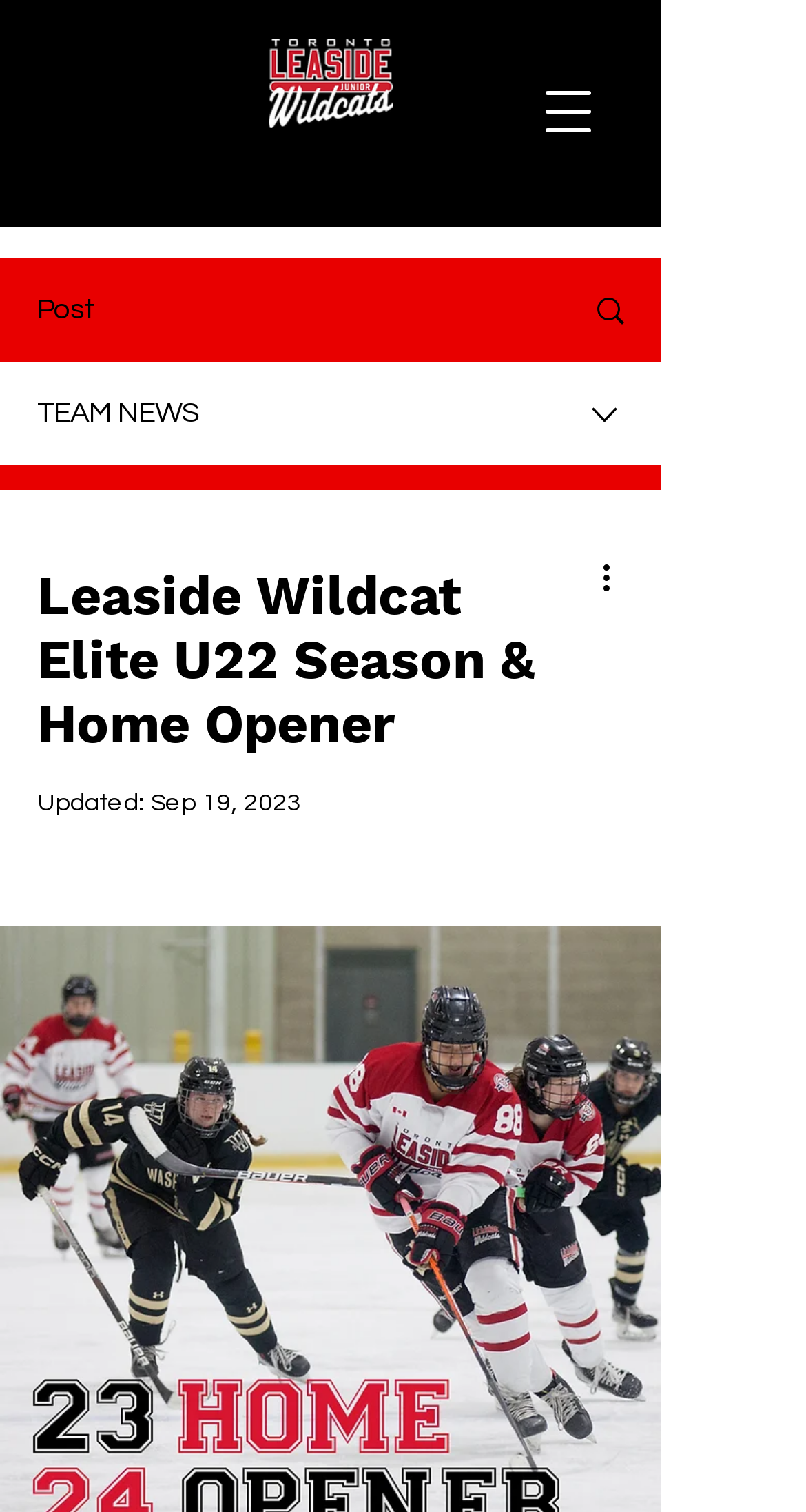Respond to the following question with a brief word or phrase:
Is there a dropdown menu?

Yes